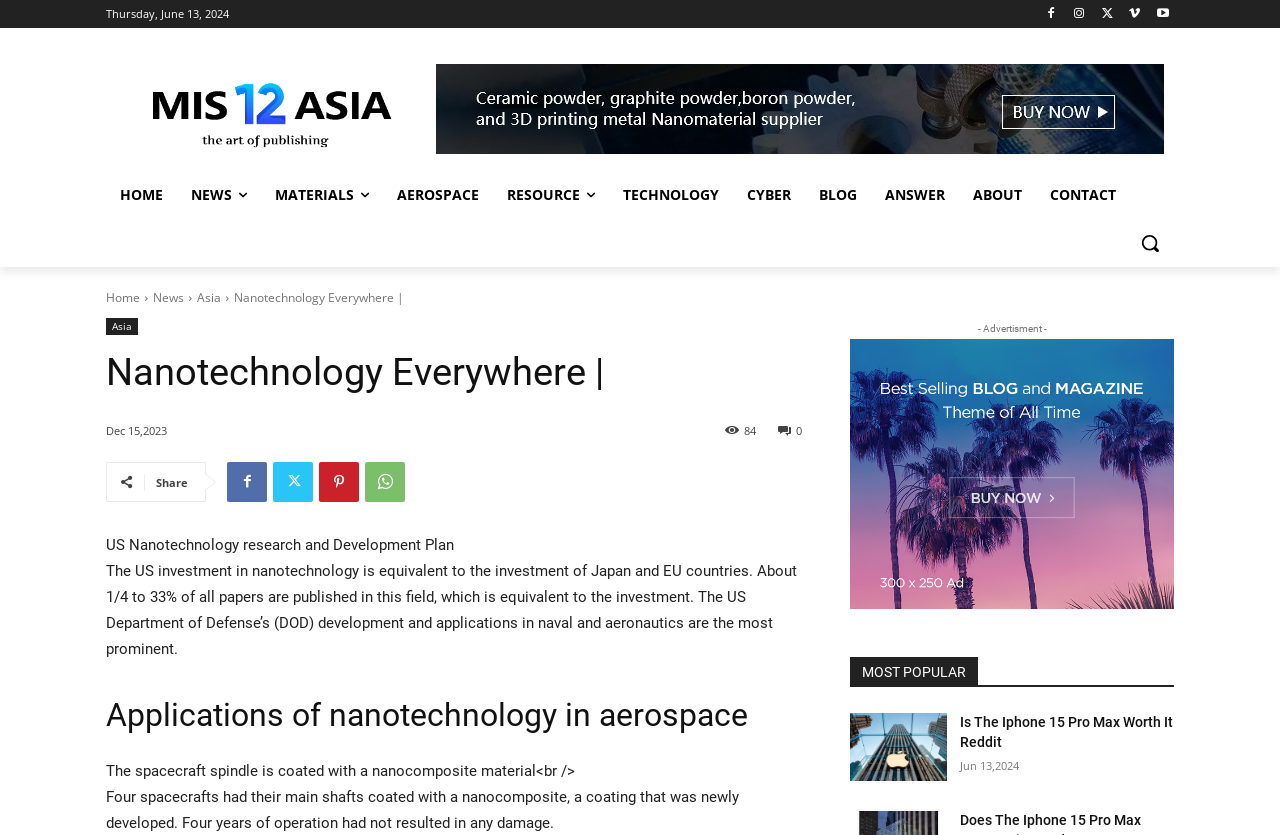Provide the bounding box coordinates of the area you need to click to execute the following instruction: "Read TESTIMONIALS".

None